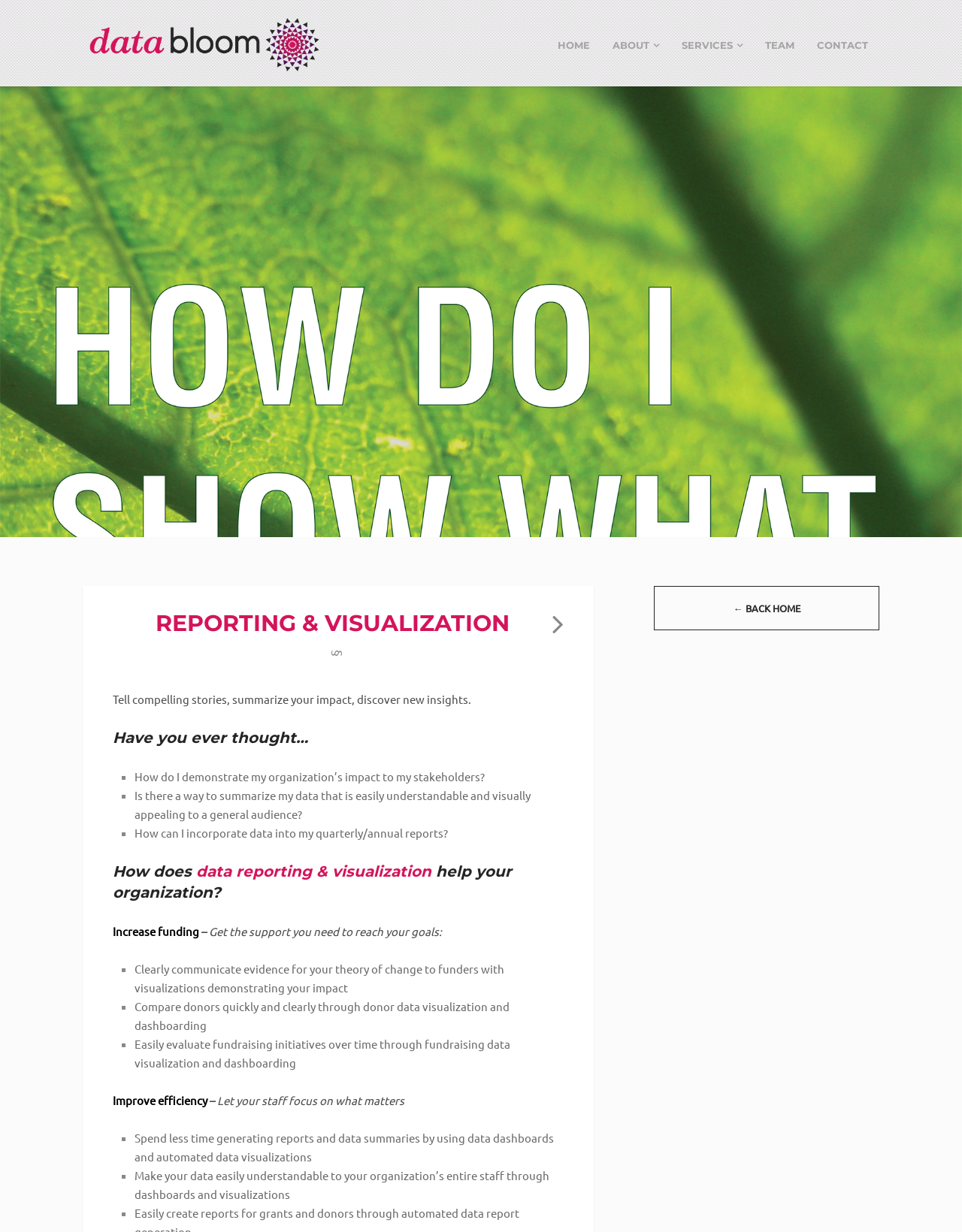Determine the bounding box coordinates of the clickable region to execute the instruction: "go to home page". The coordinates should be four float numbers between 0 and 1, denoted as [left, top, right, bottom].

[0.58, 0.009, 0.613, 0.064]